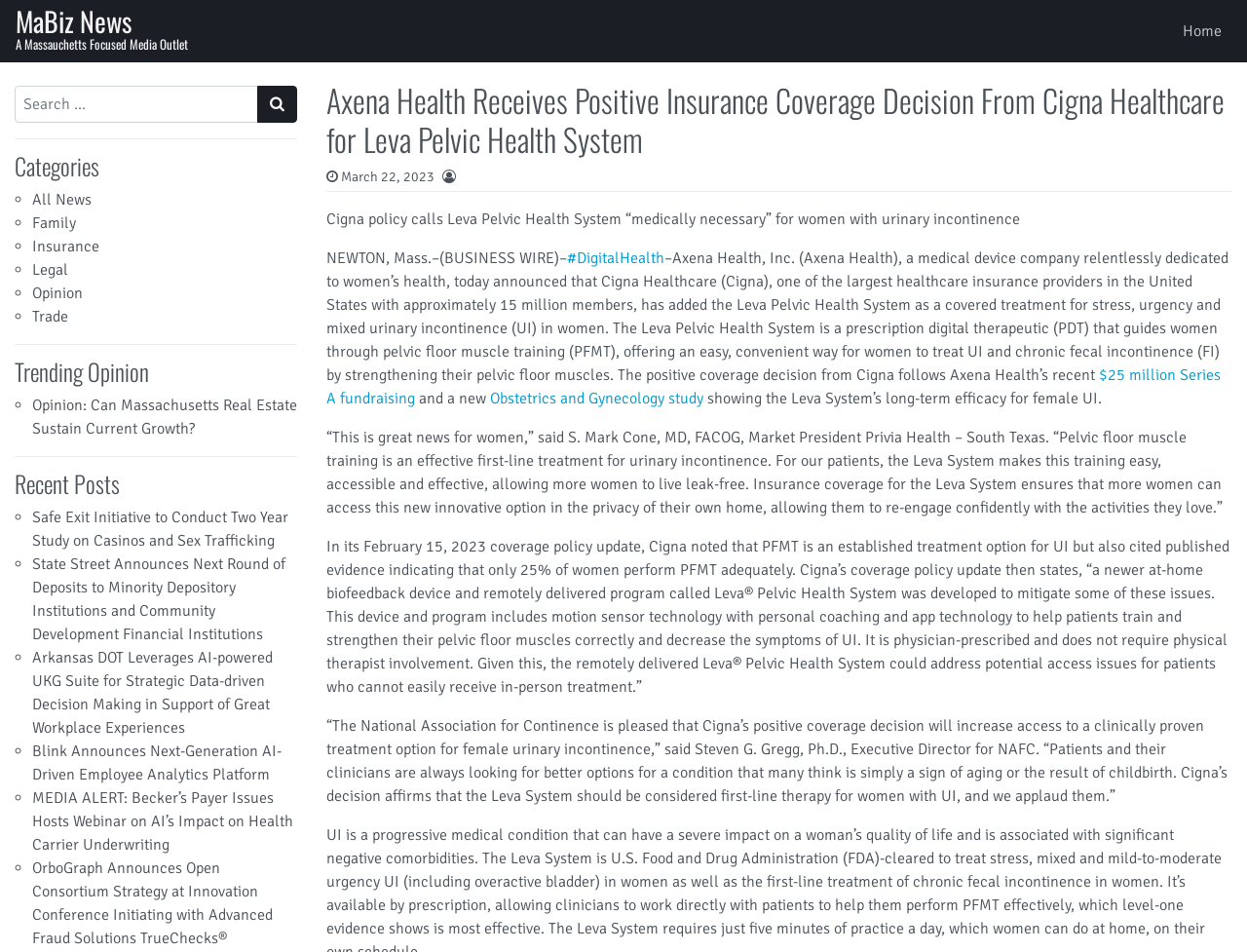Determine the bounding box coordinates of the region that needs to be clicked to achieve the task: "Read Opinion: Can Massachusetts Real Estate Sustain Current Growth?".

[0.026, 0.415, 0.238, 0.46]